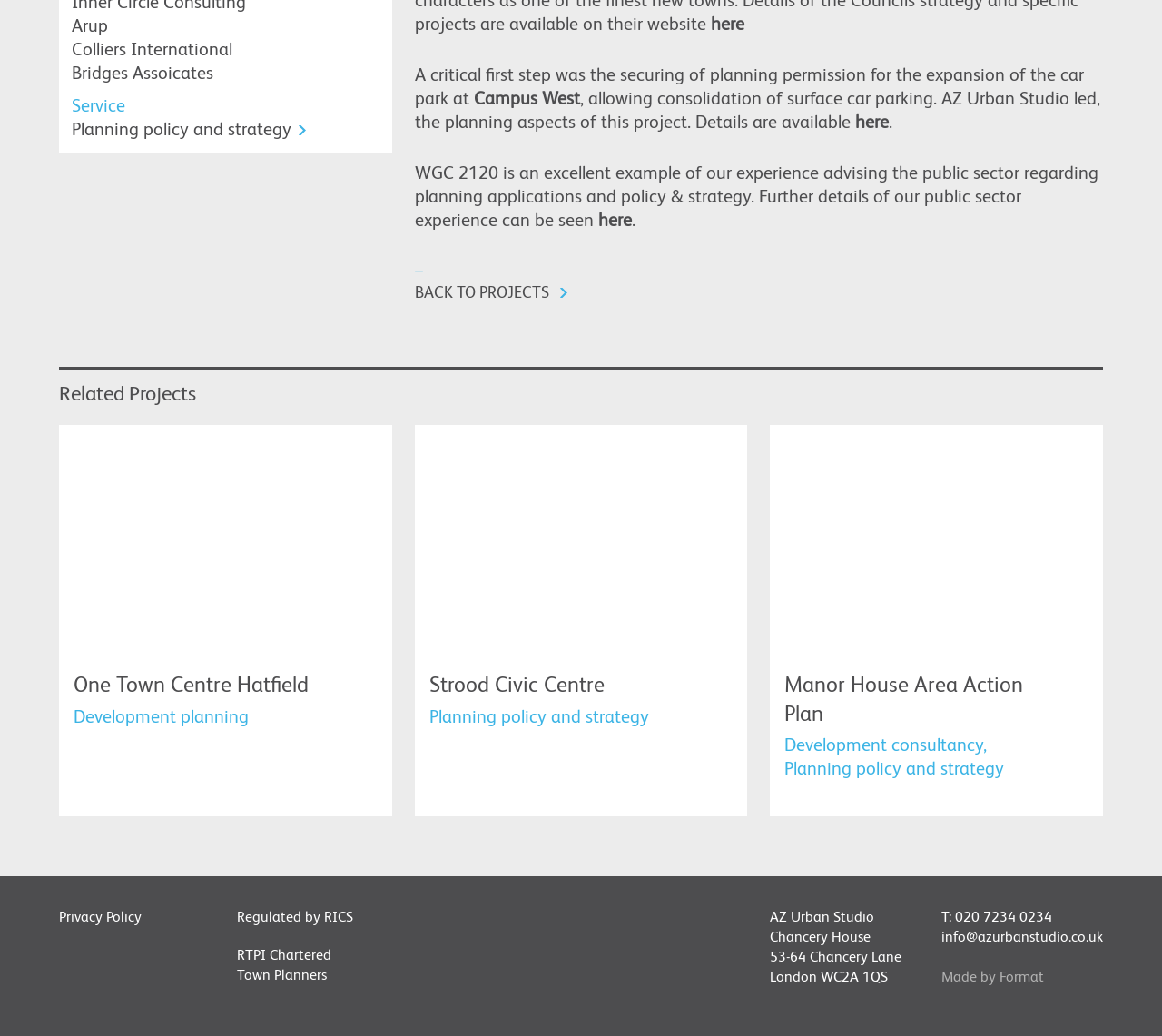Determine the bounding box coordinates for the region that must be clicked to execute the following instruction: "View 'One Town Centre Hatfield' project".

[0.051, 0.41, 0.337, 0.788]